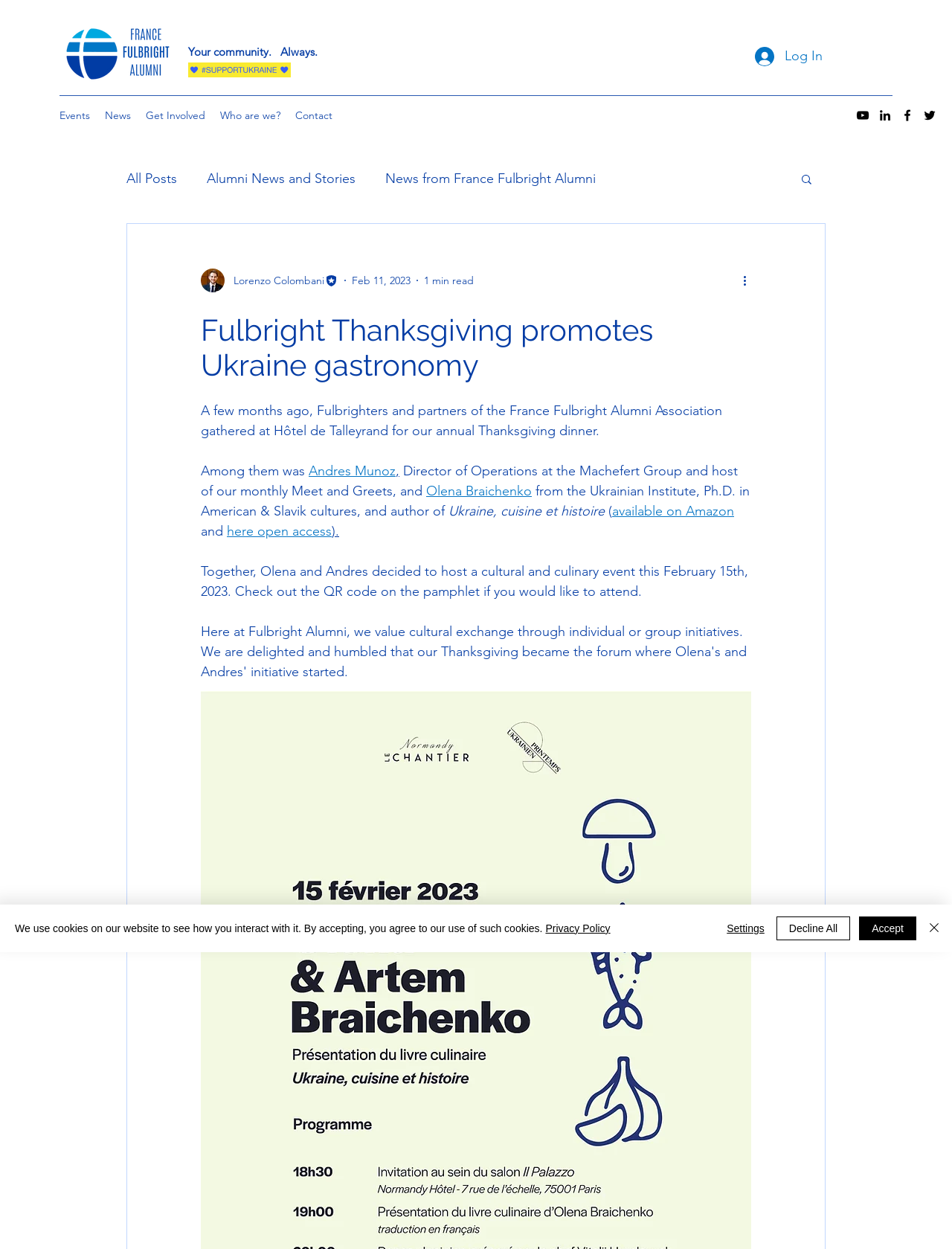Please locate the bounding box coordinates of the element that should be clicked to achieve the given instruction: "Subscribe to the Newsletter".

[0.463, 0.08, 0.73, 0.104]